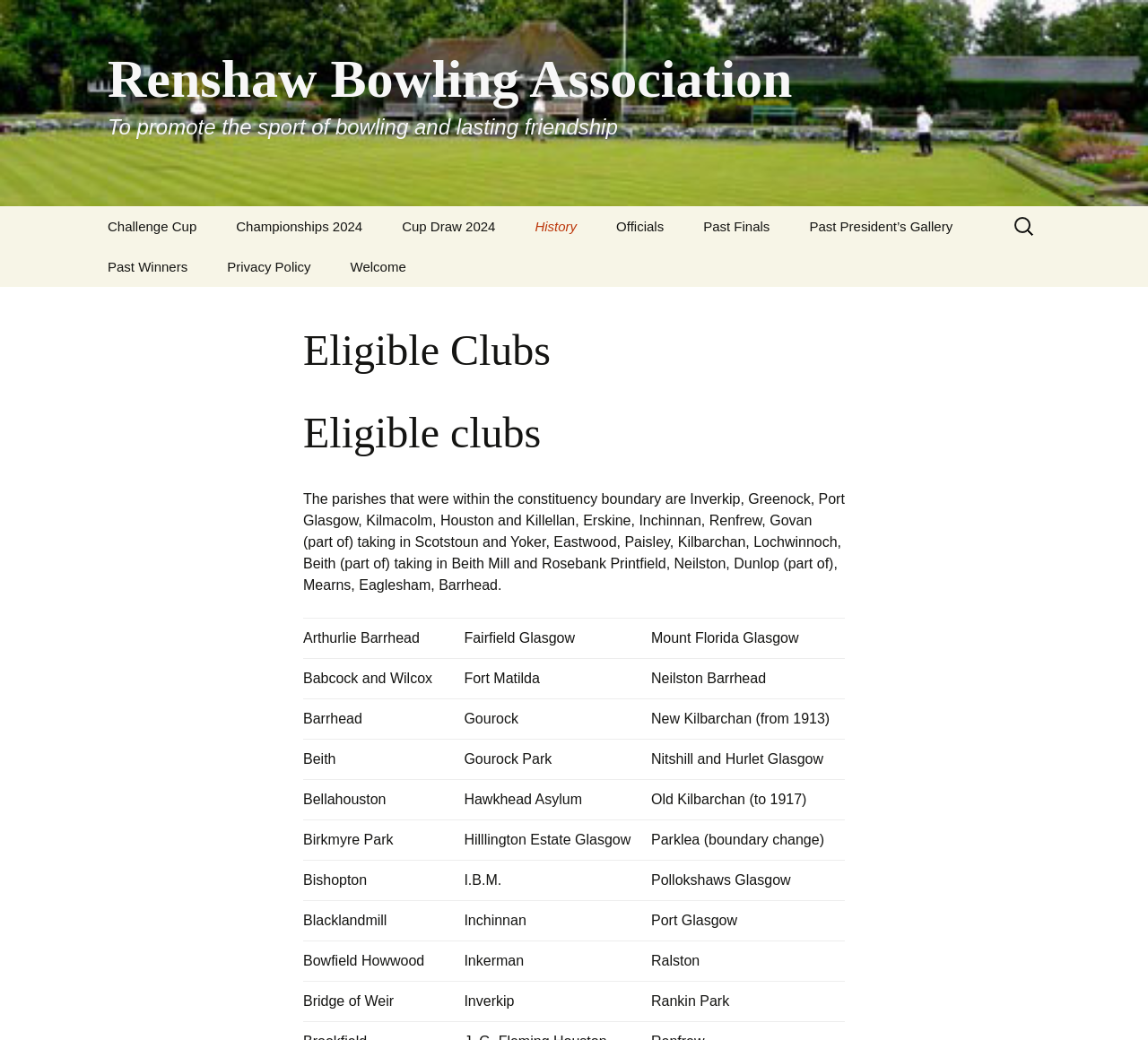Specify the bounding box coordinates of the region I need to click to perform the following instruction: "Go to Eligible Clubs". The coordinates must be four float numbers in the range of 0 to 1, i.e., [left, top, right, bottom].

[0.45, 0.457, 0.607, 0.496]